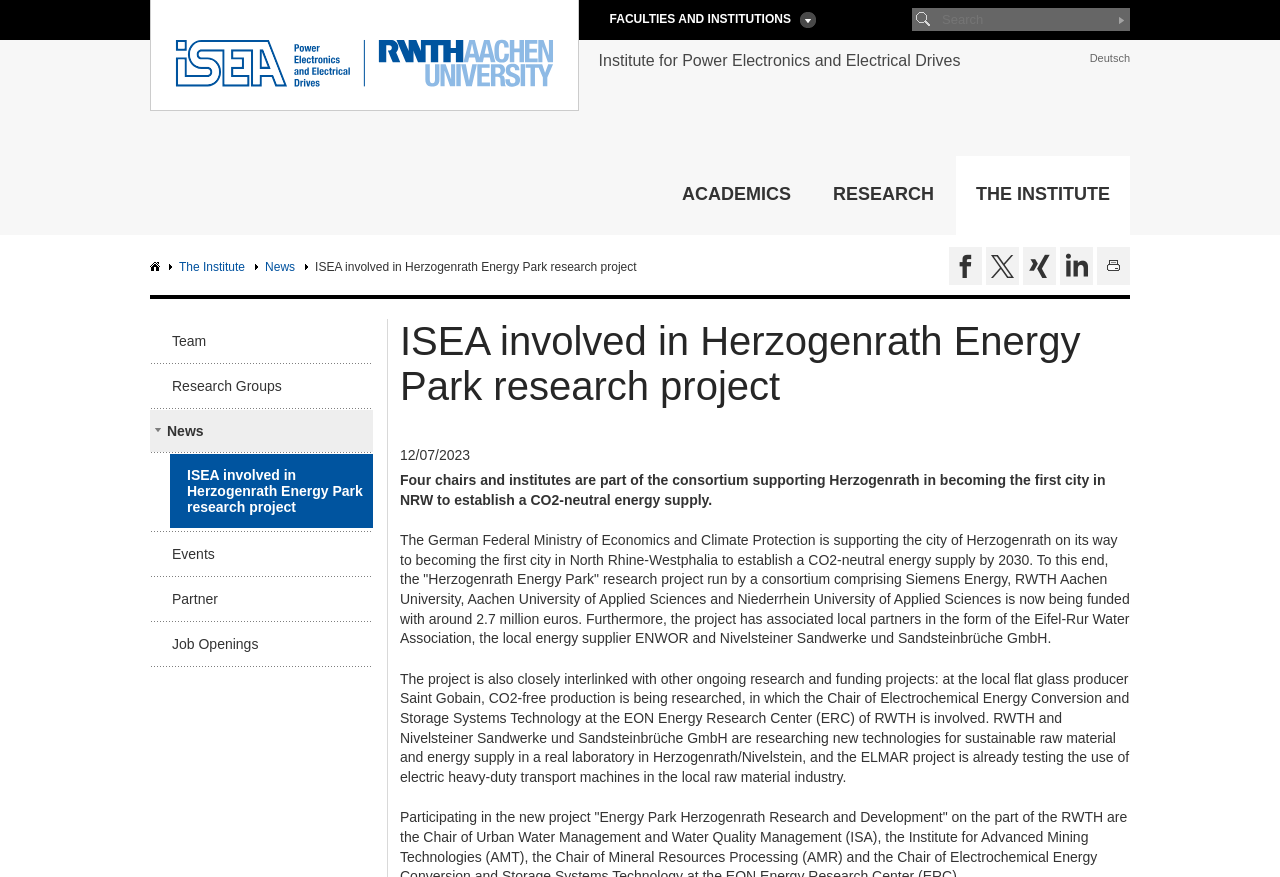Identify the bounding box coordinates of the section that should be clicked to achieve the task described: "Go to the Institute for Power Electronics and Electrical Drives".

[0.452, 0.046, 0.883, 0.172]